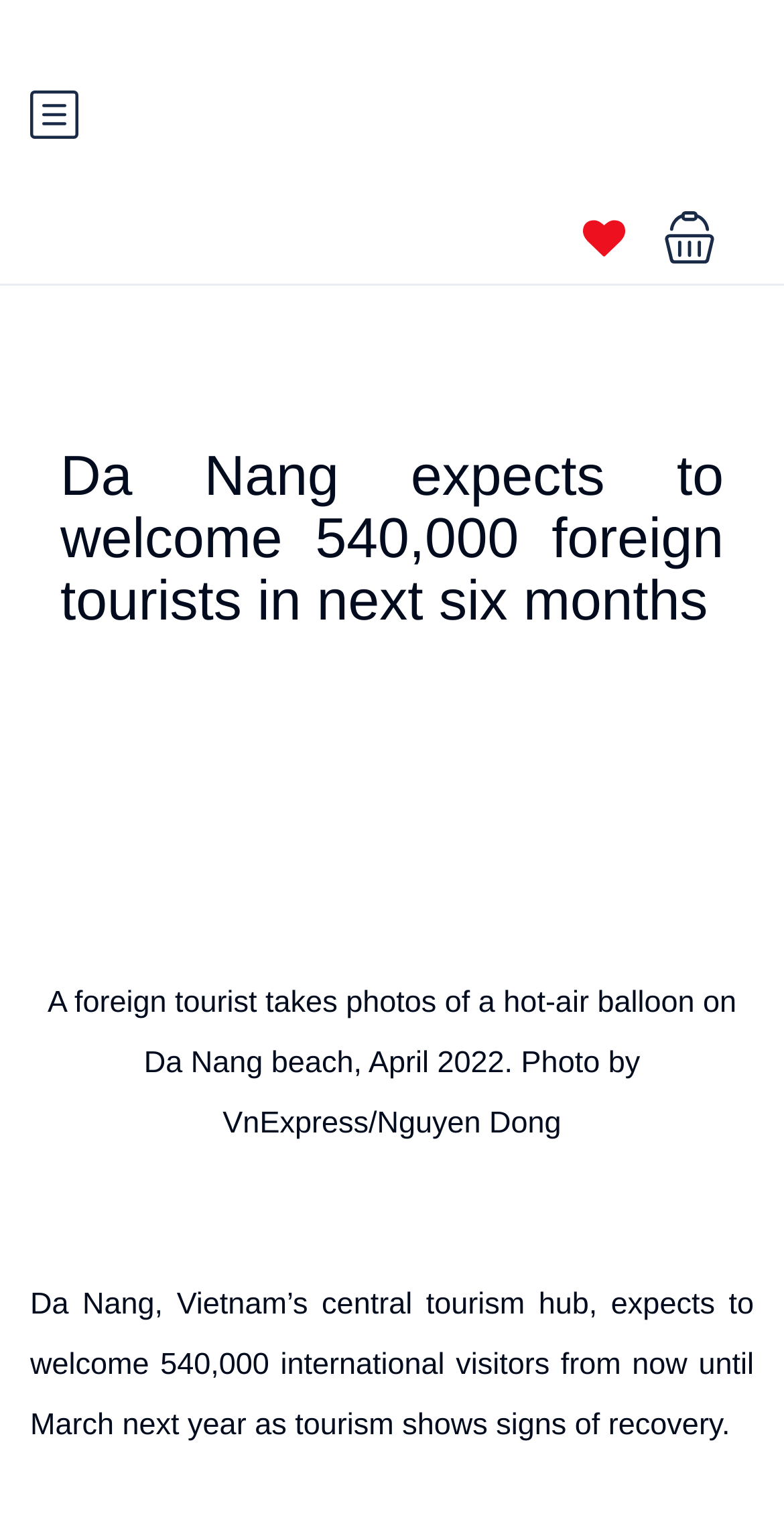Using the description: "title="View your wishlist"", determine the UI element's bounding box coordinates. Ensure the coordinates are in the format of four float numbers between 0 and 1, i.e., [left, top, right, bottom].

[0.744, 0.143, 0.821, 0.171]